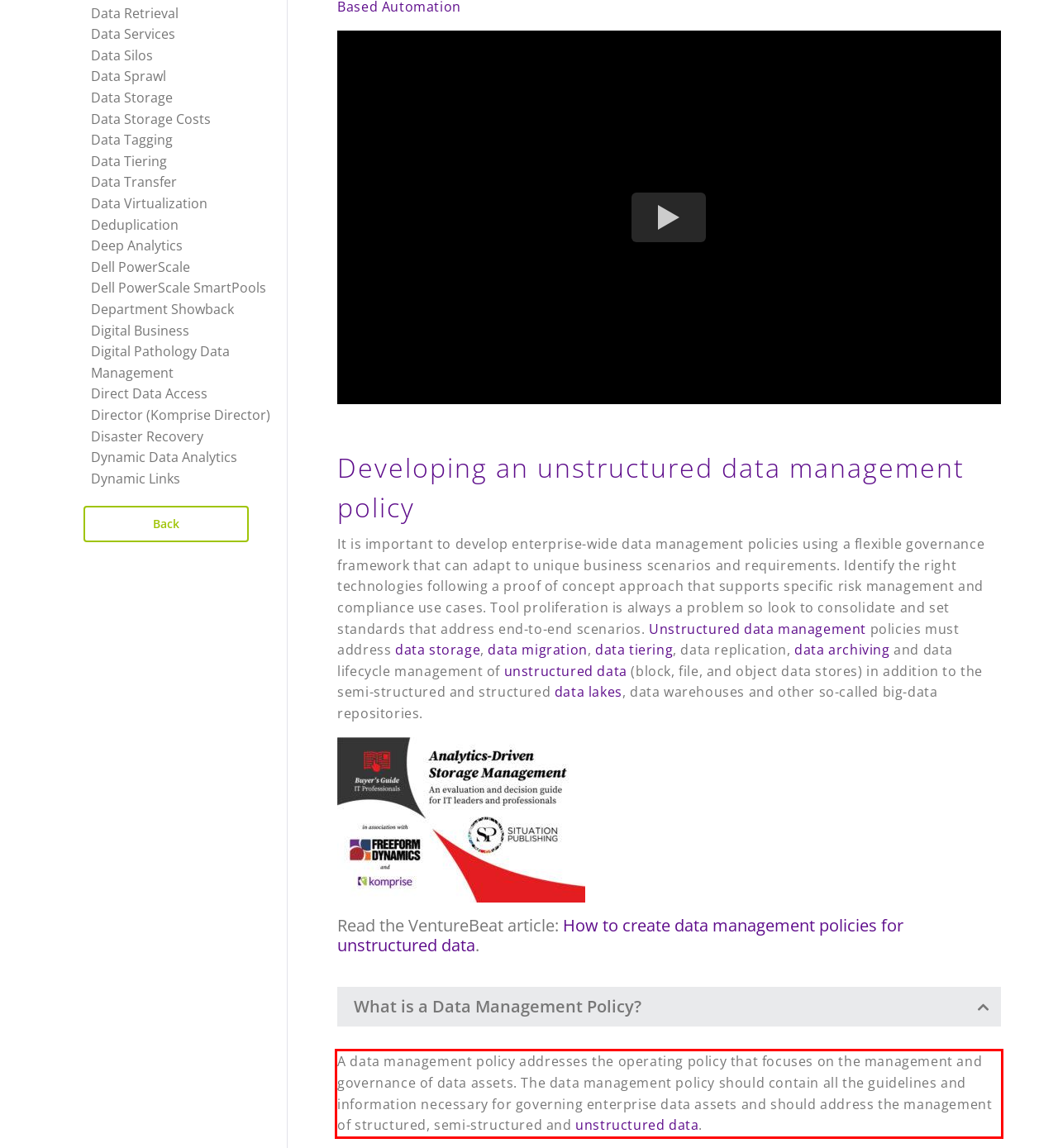Analyze the screenshot of the webpage that features a red bounding box and recognize the text content enclosed within this red bounding box.

A data management policy addresses the operating policy that focuses on the management and governance of data assets. The data management policy should contain all the guidelines and information necessary for governing enterprise data assets and should address the management of structured, semi-structured and unstructured data.